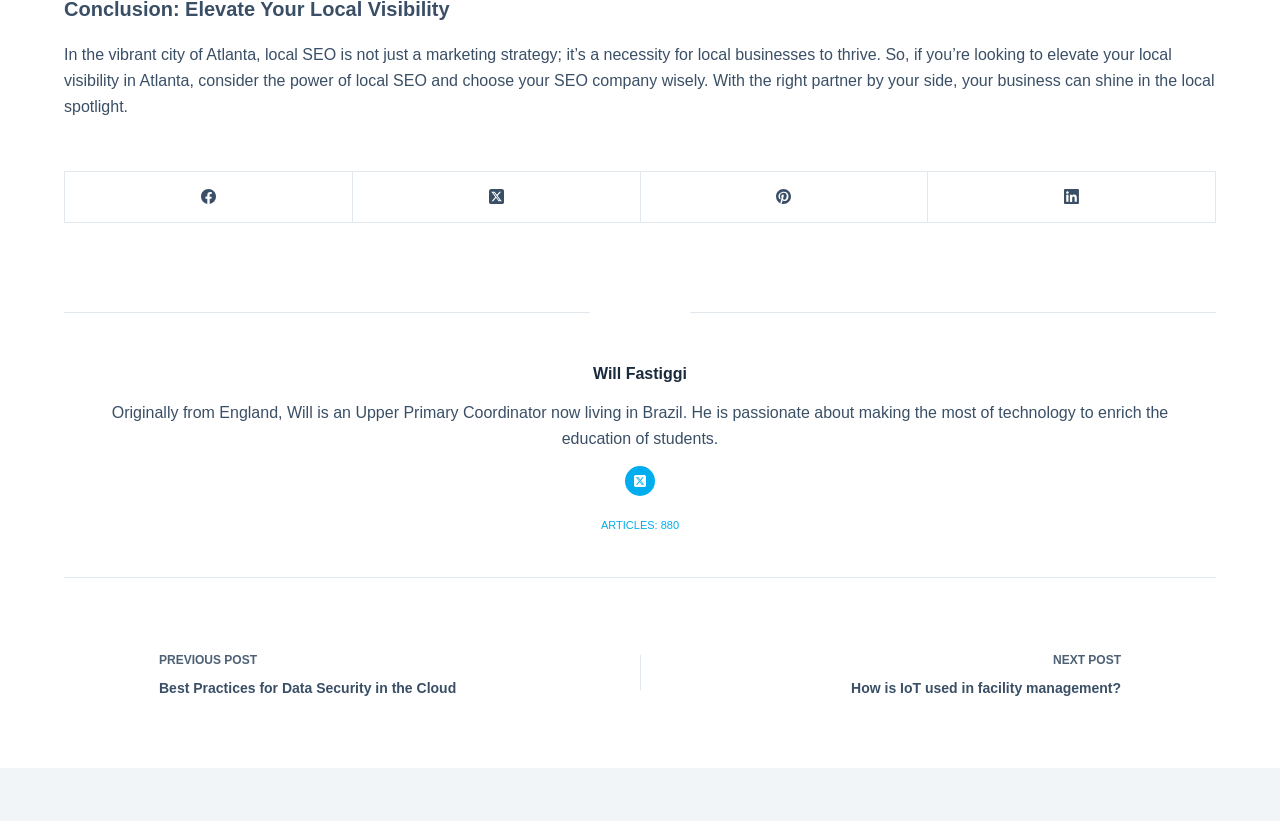What is the profession of Will Fastiggi?
Give a detailed and exhaustive answer to the question.

I determined the answer by looking at the text description of Will Fastiggi, which states 'Originally from England, Will is an Upper Primary Coordinator now living in Brazil.'